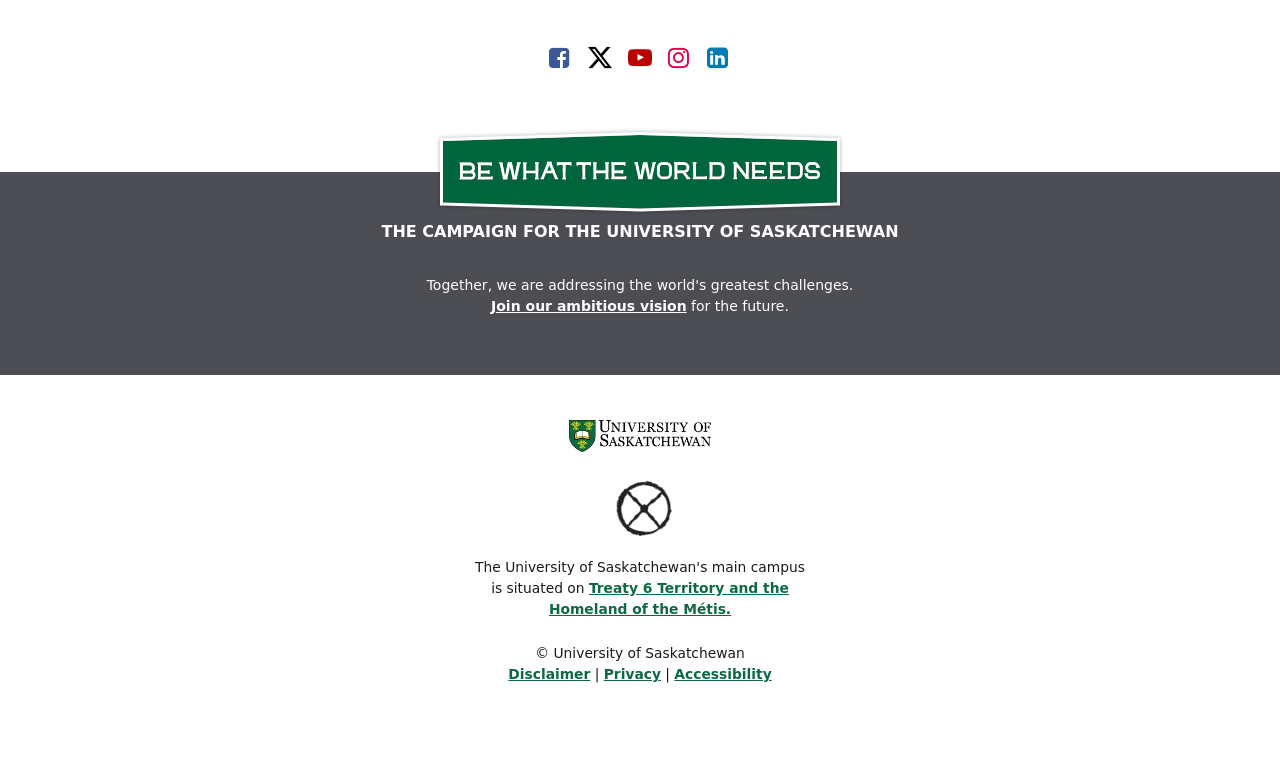What territory is the university located in? Refer to the image and provide a one-word or short phrase answer.

Treaty 6 Territory